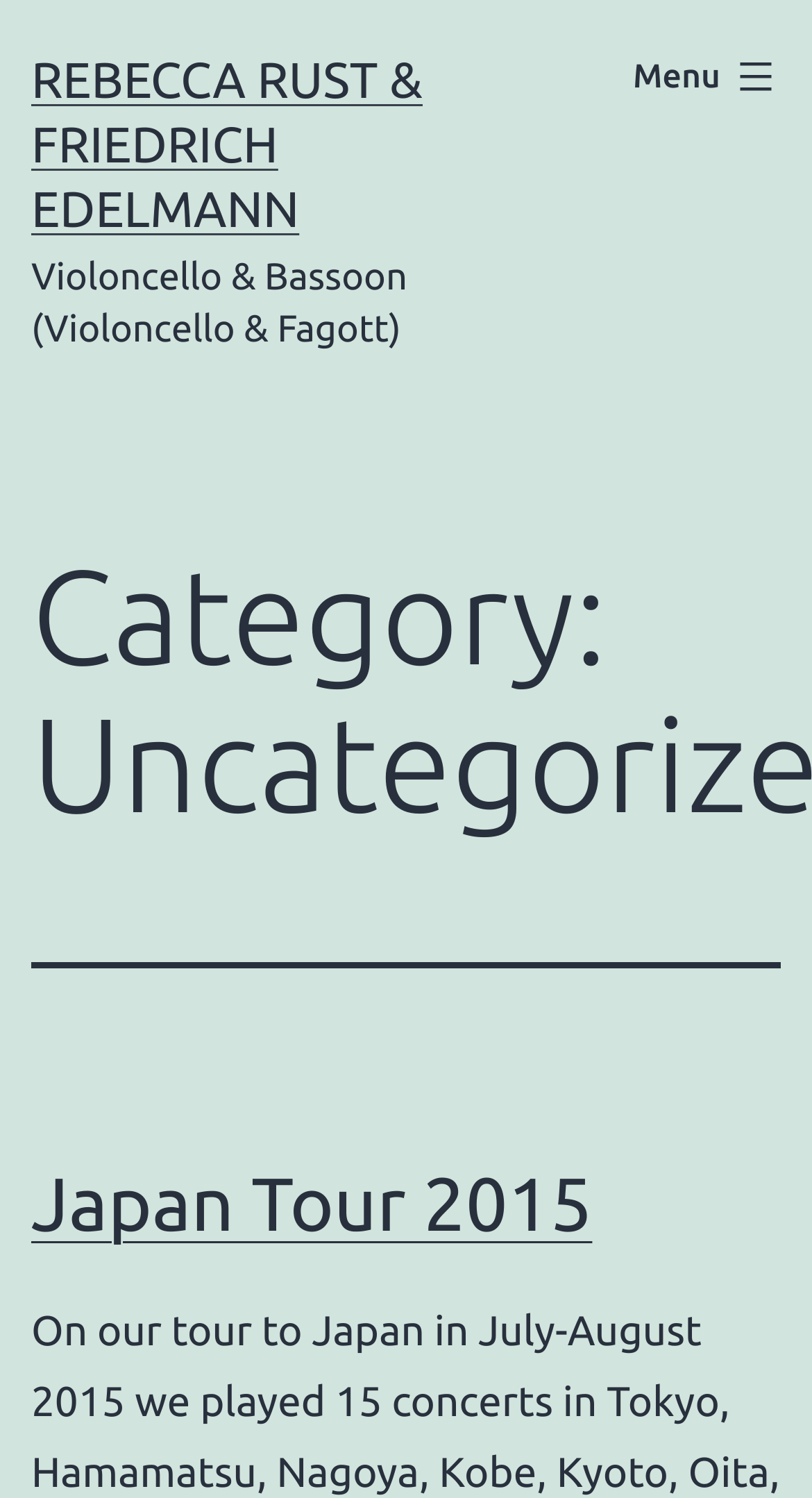Using the image as a reference, answer the following question in as much detail as possible:
Is the menu button expanded?

The menu button is located at the top right of the page, and its 'expanded' property is set to 'False', indicating that it is not currently expanded.